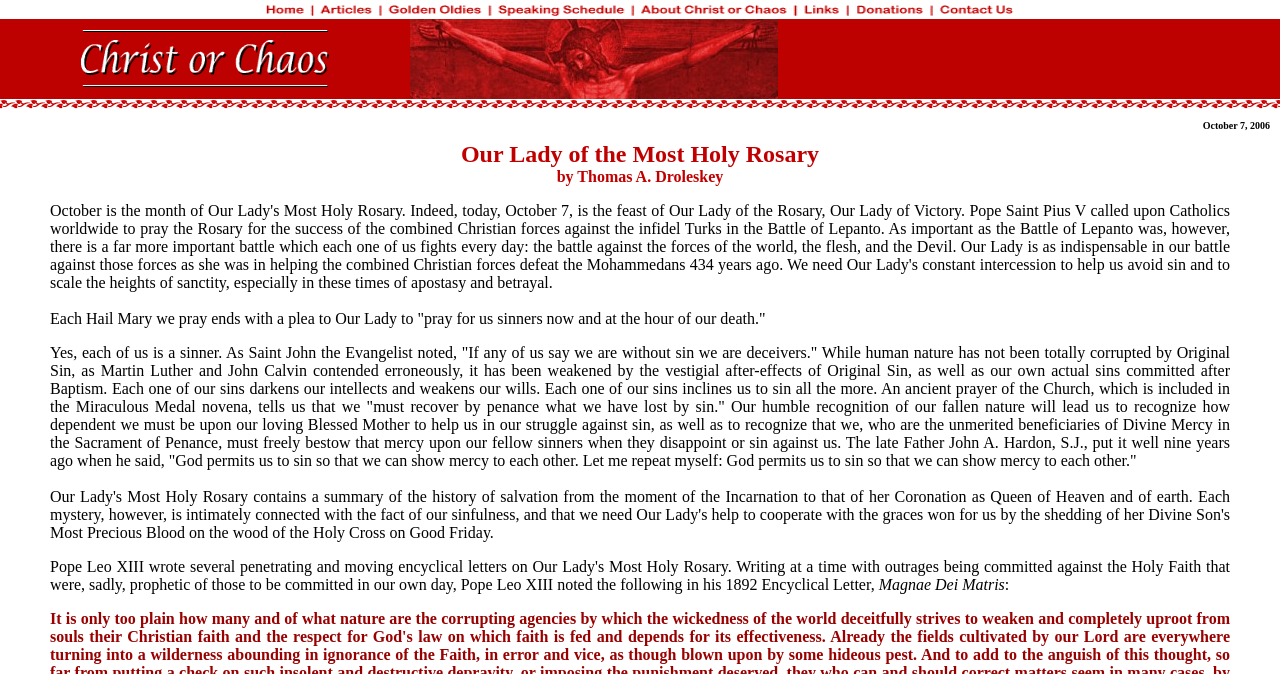What is the title of the article?
Please answer using one word or phrase, based on the screenshot.

Our Lady of the Most Holy Rosary